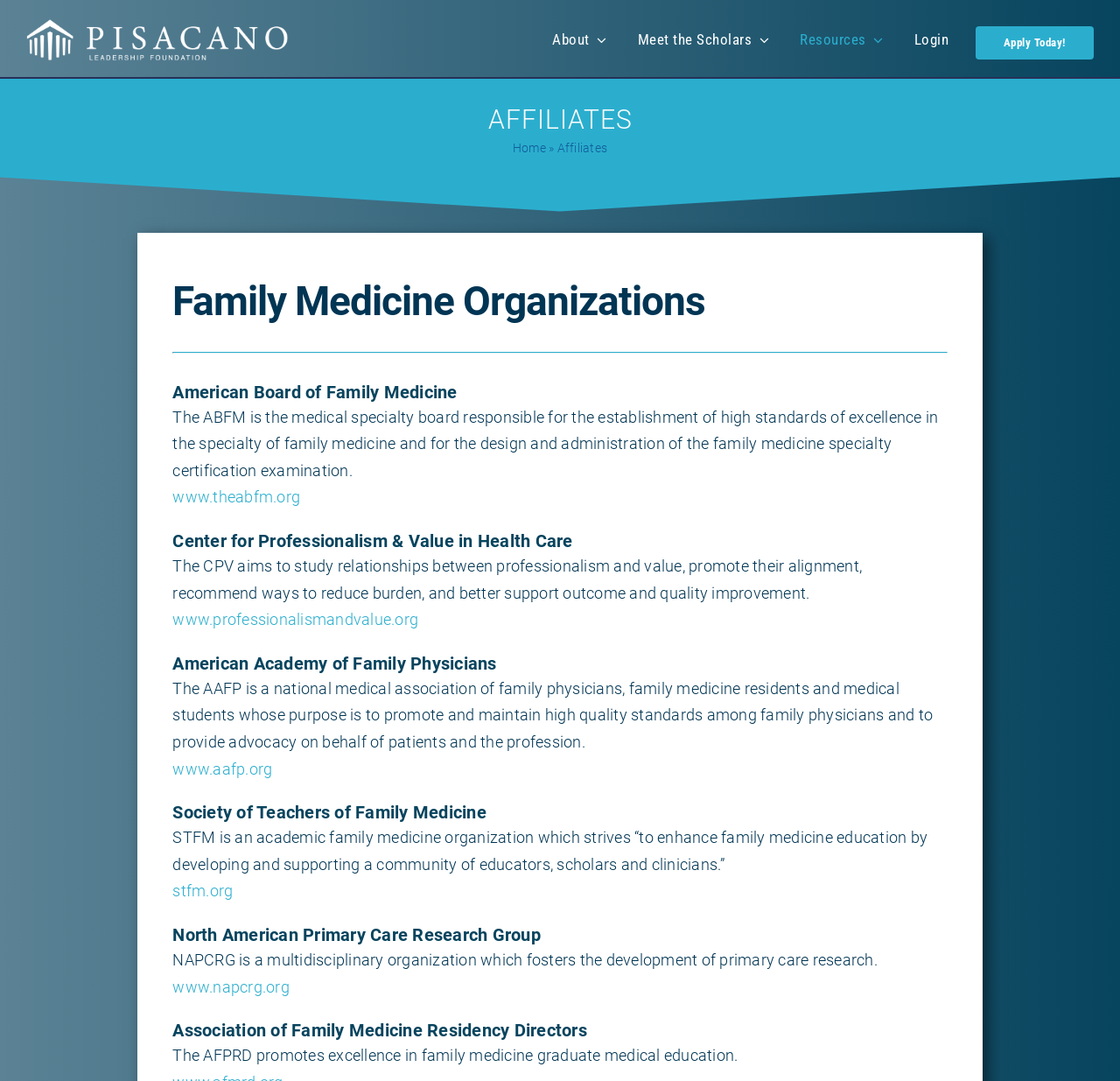Determine the bounding box coordinates for the clickable element to execute this instruction: "Learn more about the Center for Professionalism & Value in Health Care". Provide the coordinates as four float numbers between 0 and 1, i.e., [left, top, right, bottom].

[0.154, 0.489, 0.846, 0.512]